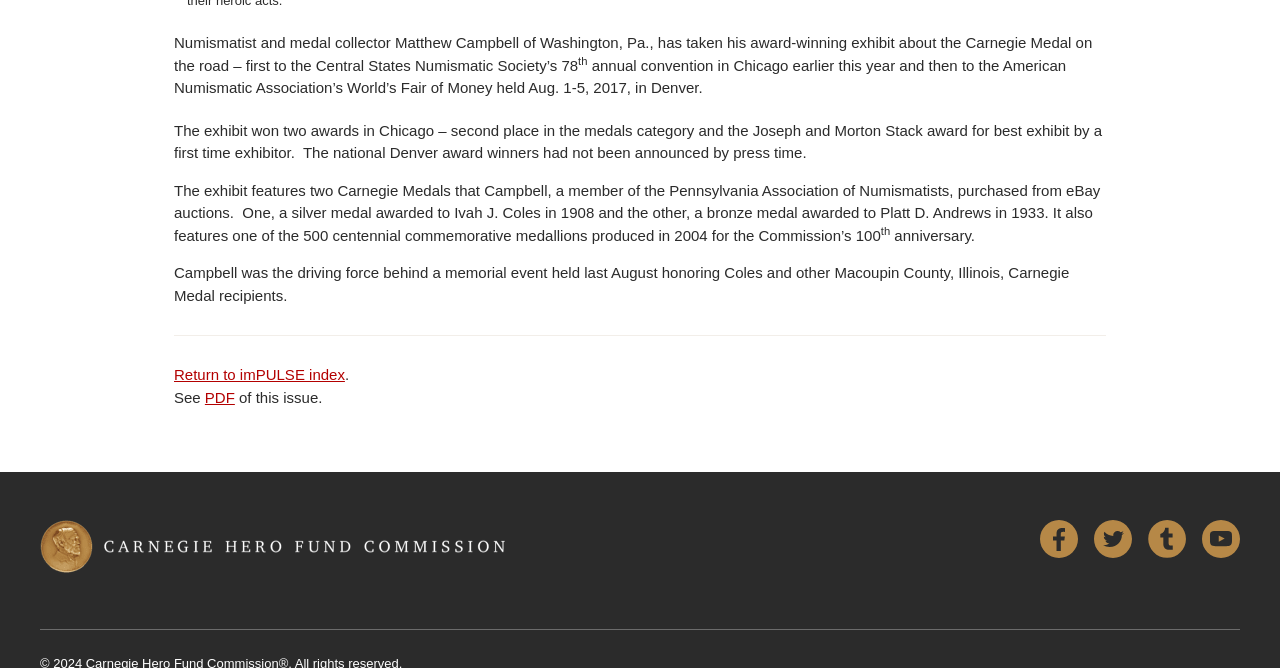Locate the bounding box for the described UI element: "Return to imPULSE index". Ensure the coordinates are four float numbers between 0 and 1, formatted as [left, top, right, bottom].

[0.136, 0.548, 0.269, 0.574]